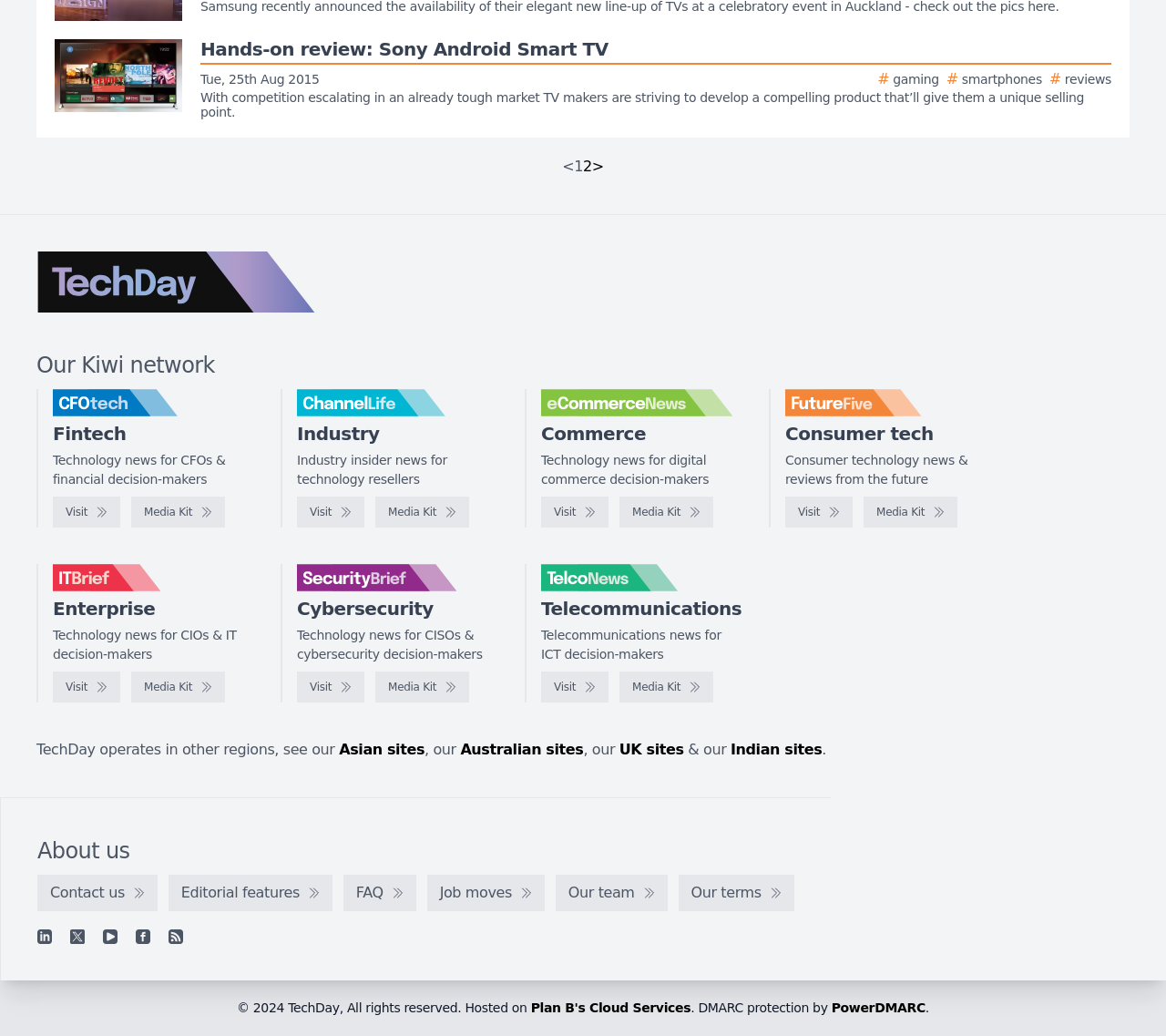Determine the bounding box of the UI element mentioned here: "Plan B's Cloud Services". The coordinates must be in the format [left, top, right, bottom] with values ranging from 0 to 1.

[0.455, 0.966, 0.592, 0.98]